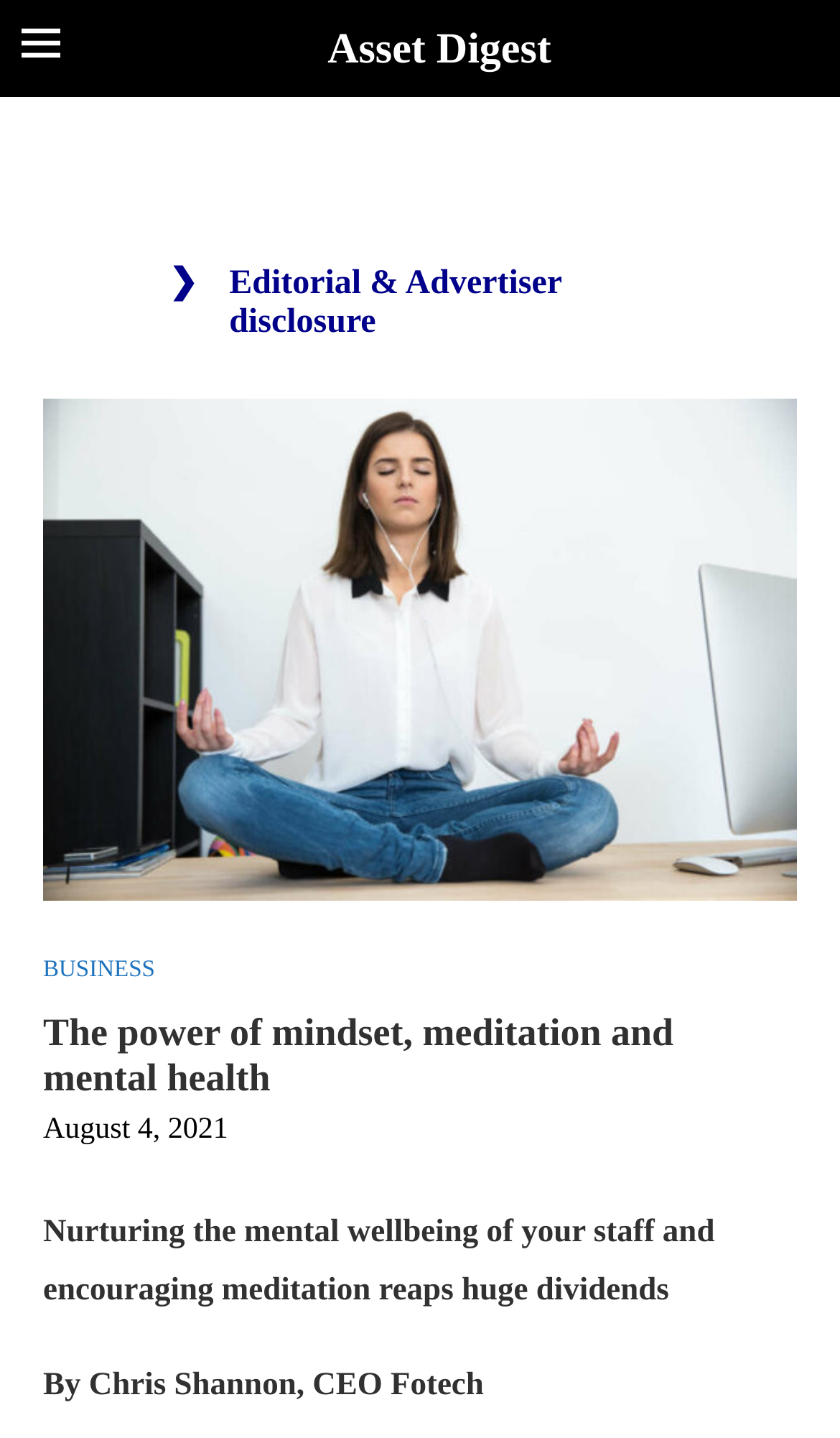Extract the primary heading text from the webpage.

The power of mindset, meditation and mental health